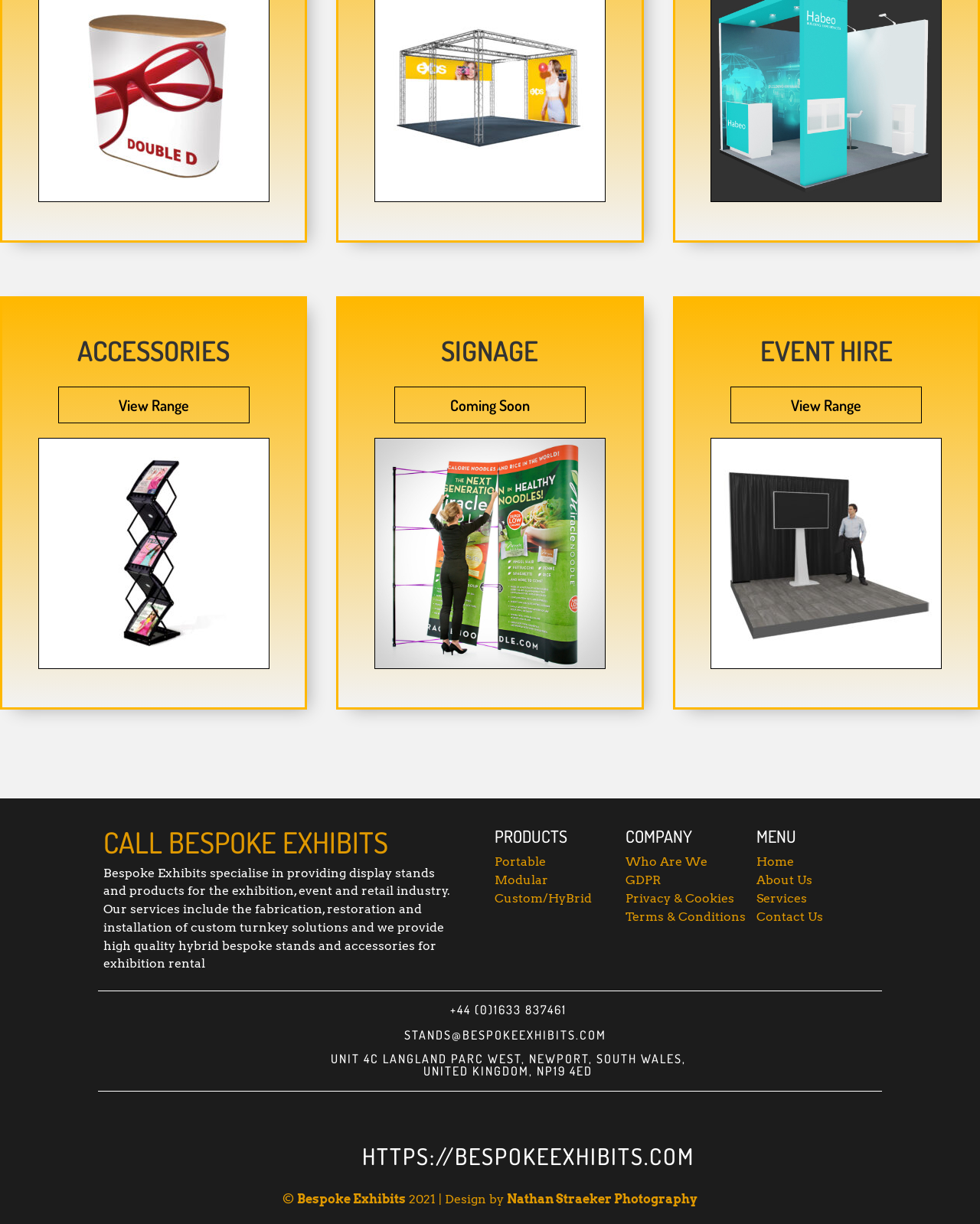Please answer the following question using a single word or phrase: What is the phone number listed on the webpage?

+44 (0)1633 837461